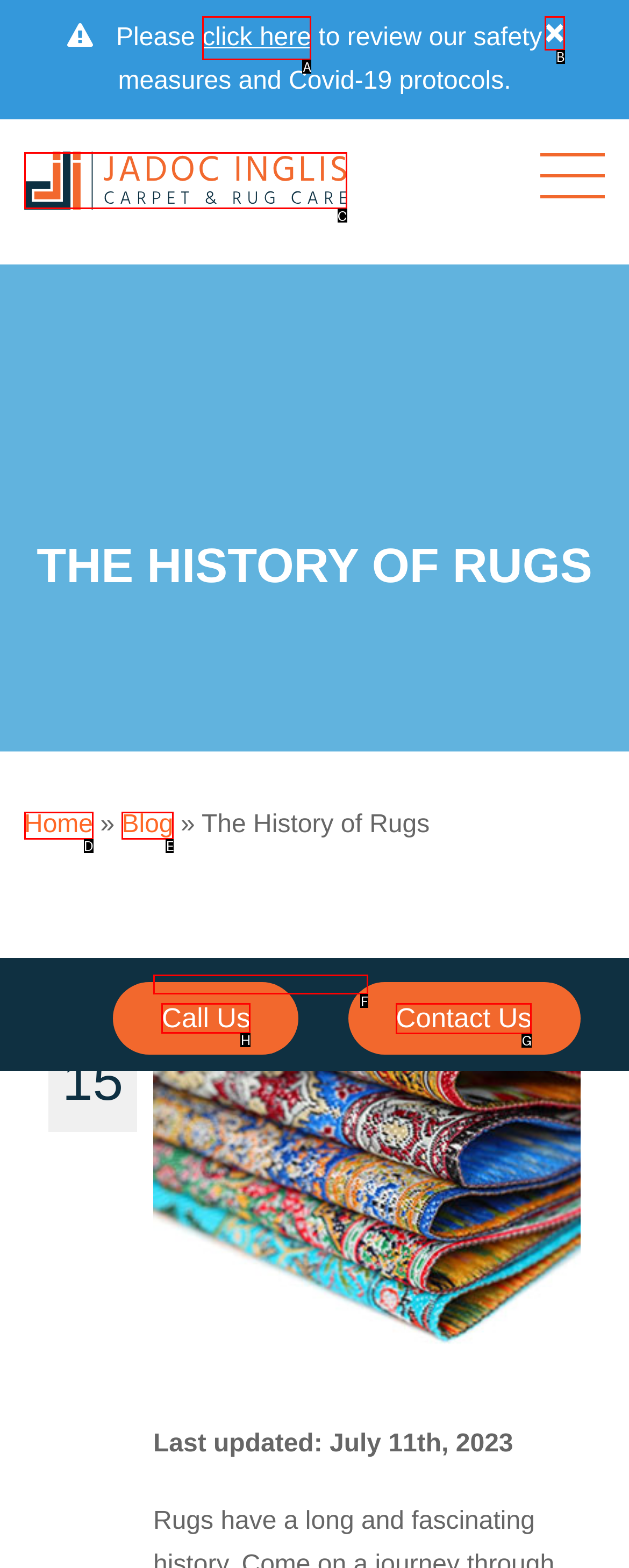Select the correct UI element to complete the task: call us
Please provide the letter of the chosen option.

H